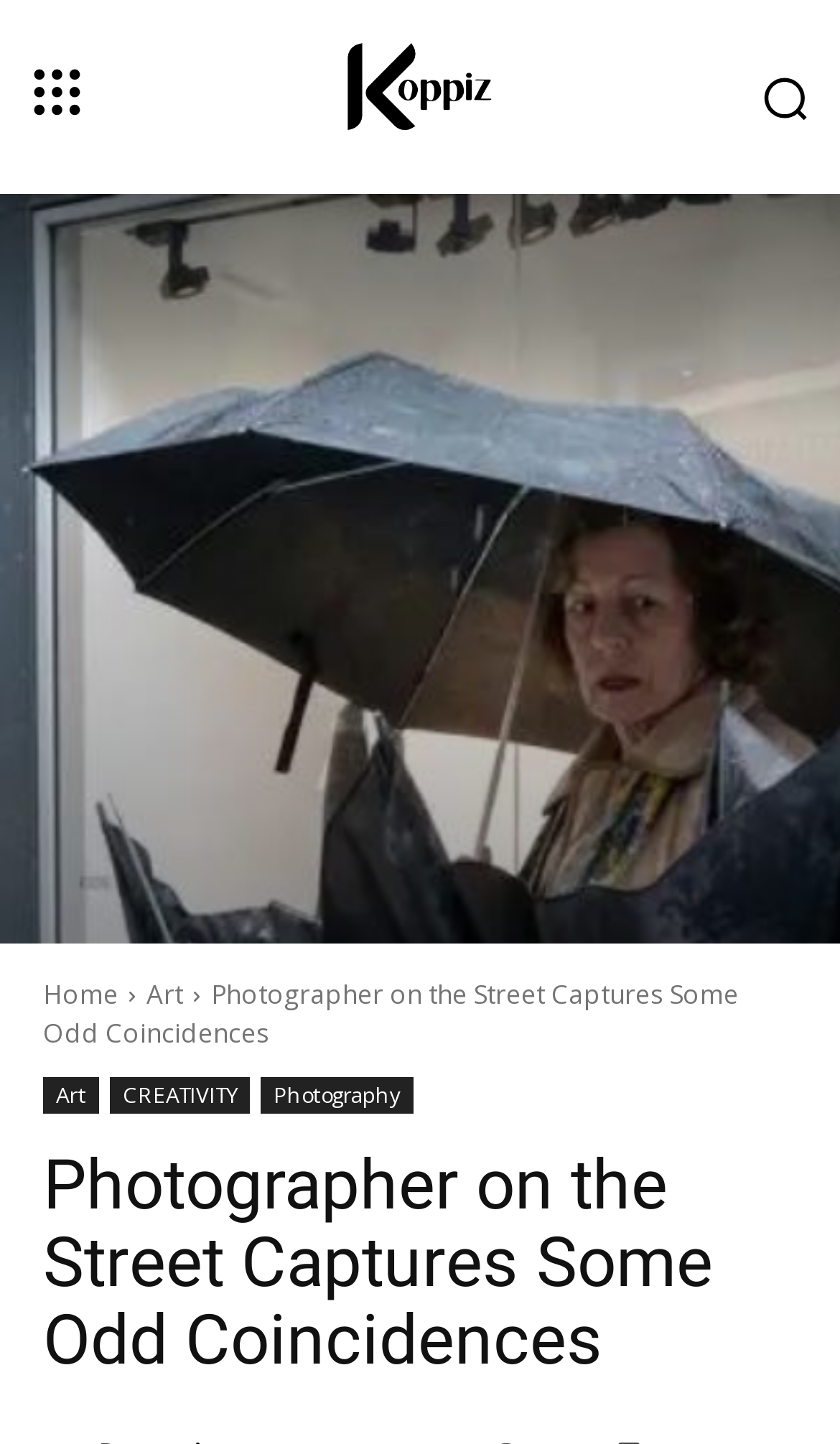How many images are there on the webpage?
Using the image as a reference, deliver a detailed and thorough answer to the question.

There are three images on the webpage, one of which is the logo, and the other two are located at the top and bottom of the webpage.